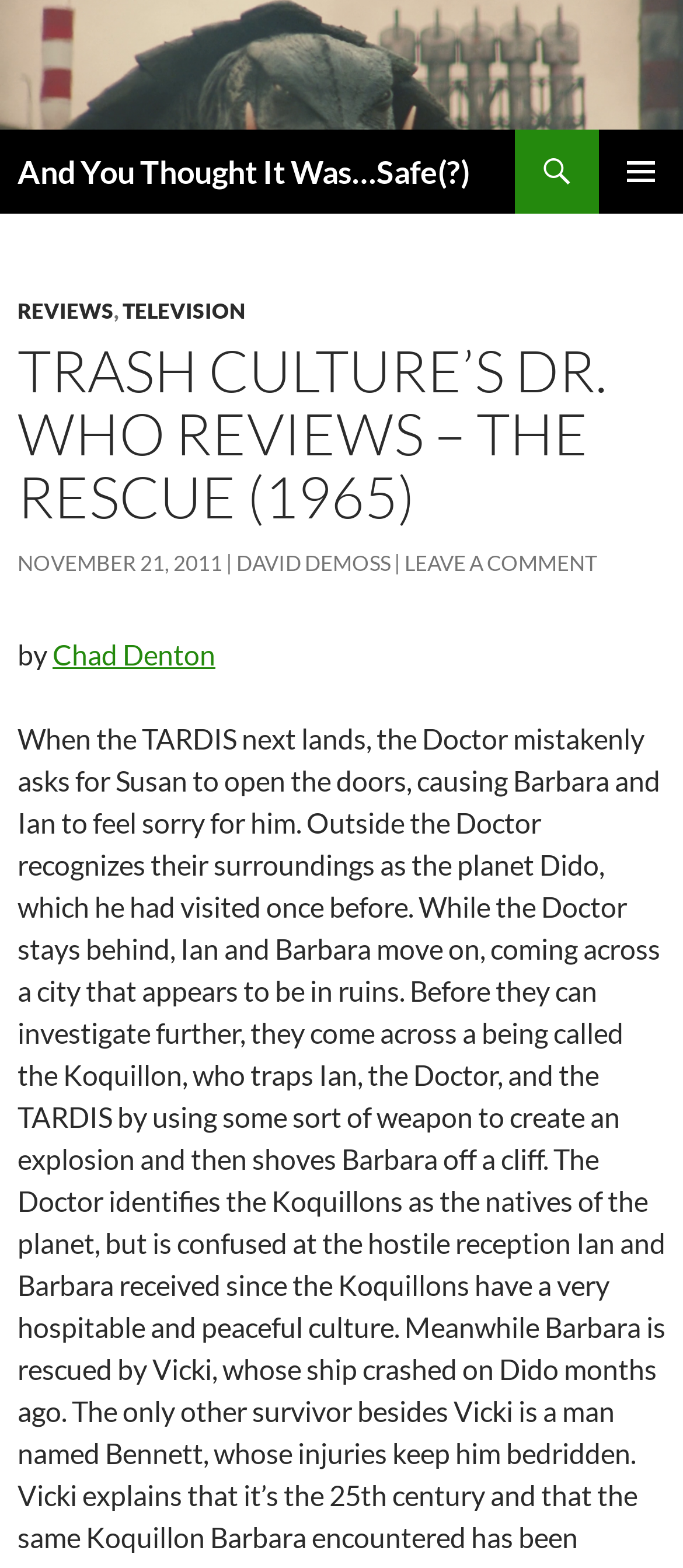Specify the bounding box coordinates for the region that must be clicked to perform the given instruction: "Contact via email".

None